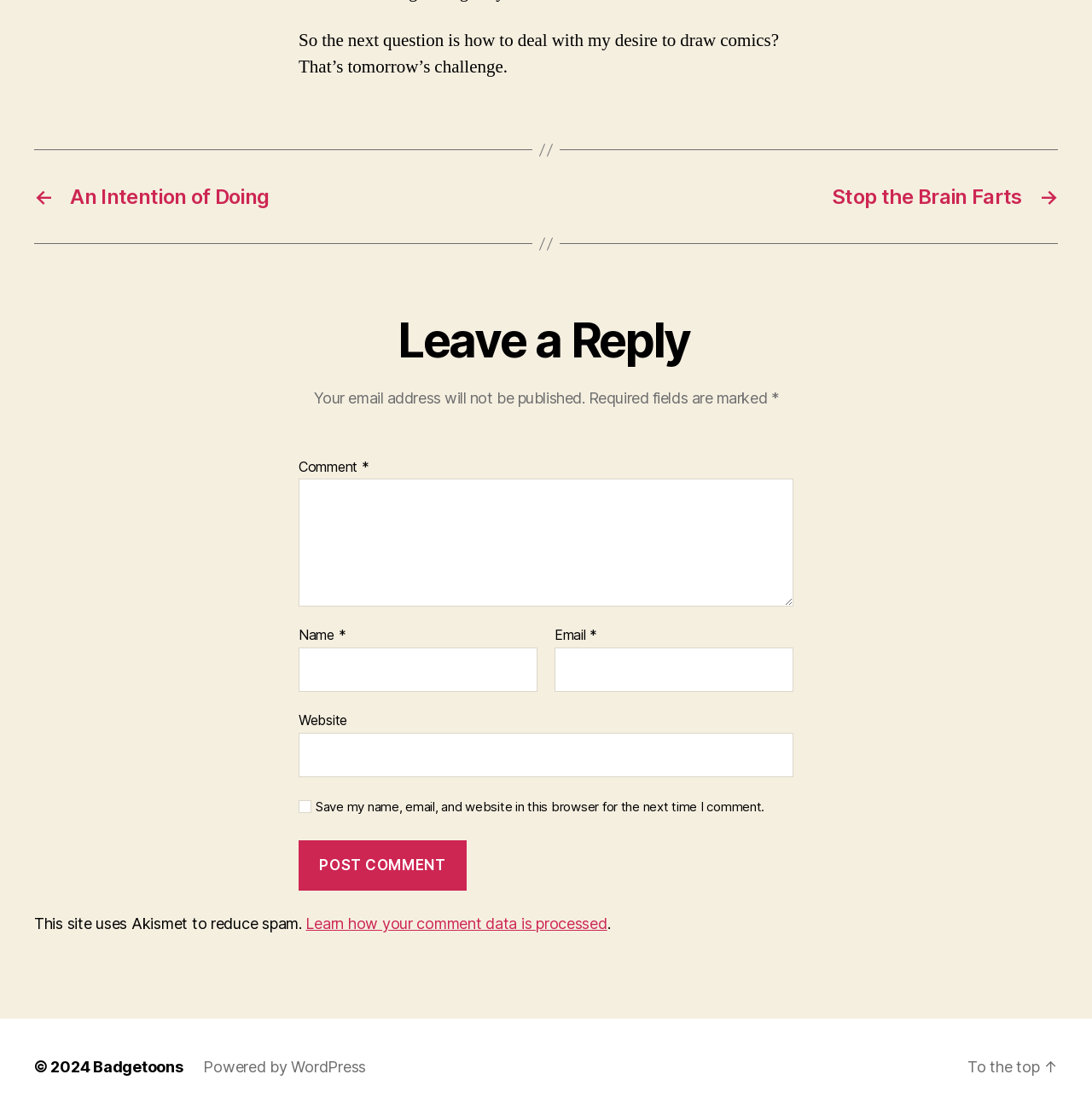Using the given description, provide the bounding box coordinates formatted as (top-left x, top-left y, bottom-right x, bottom-right y), with all values being floating point numbers between 0 and 1. Description: Powered by WordPress

[0.186, 0.949, 0.335, 0.965]